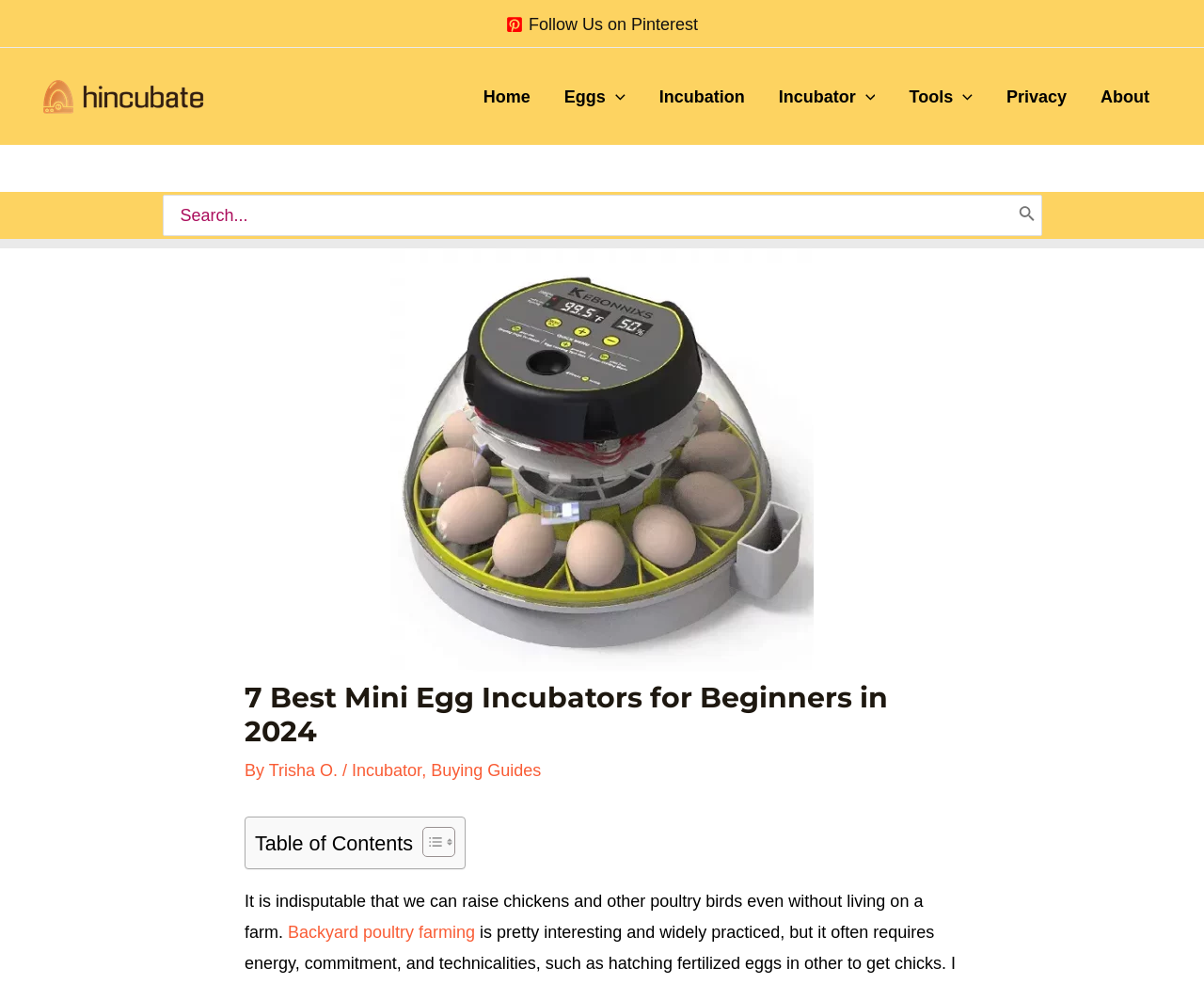Please find the bounding box coordinates of the clickable region needed to complete the following instruction: "Go to Home page". The bounding box coordinates must consist of four float numbers between 0 and 1, i.e., [left, top, right, bottom].

[0.387, 0.065, 0.455, 0.131]